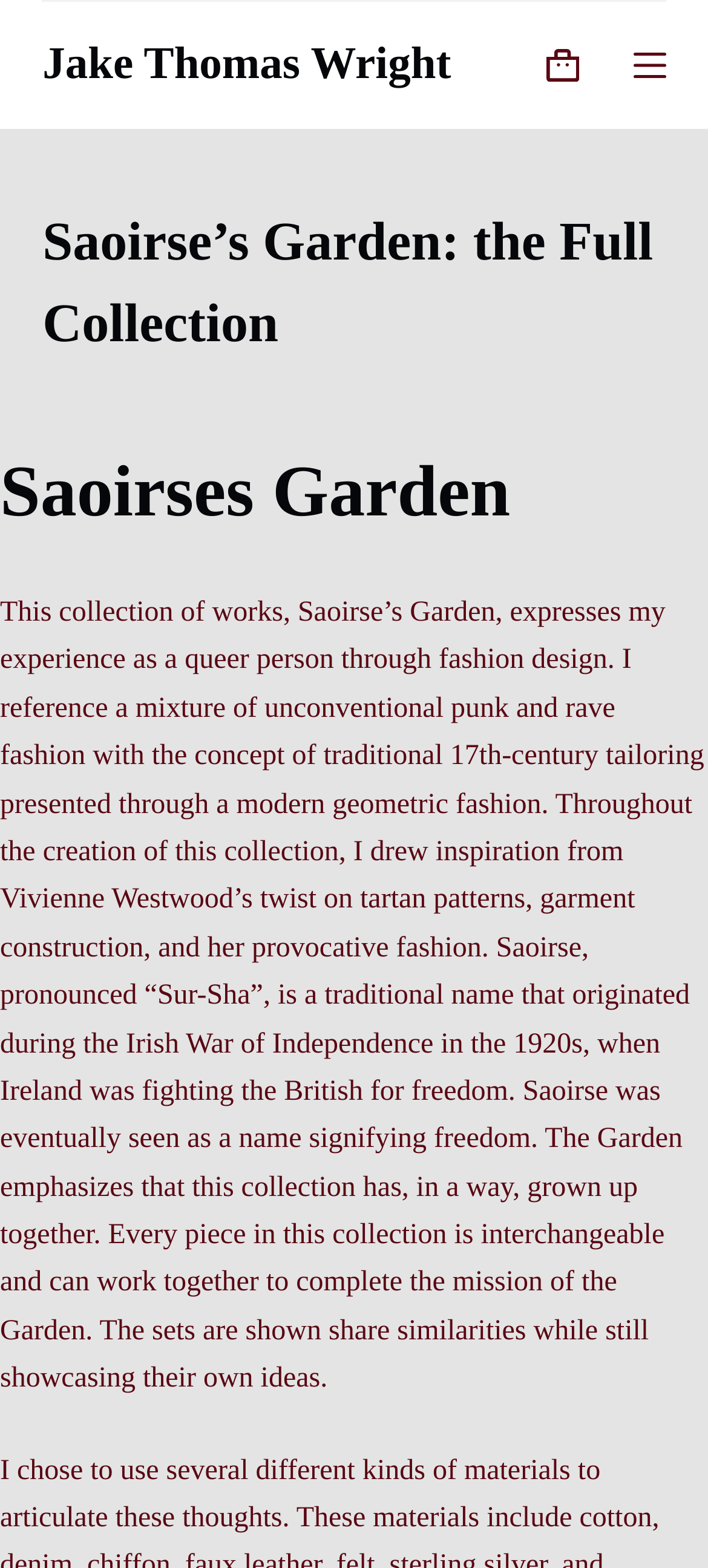Generate a thorough caption detailing the webpage content.

The webpage is about Saoirse's Garden, a fashion design collection by Jake Thomas Wright. At the top left corner, there is a "Skip to content" link. Next to it, there is a link to Jake Thomas Wright's profile. On the top right corner, there are two elements: a "Shopping cart" link and a "Menu" button.

Below the top navigation, there is a header section that spans the entire width of the page. It contains a heading that reads "Saoirse's Garden: the Full Collection". 

Further down, there is another heading that reads "Saoirses Garden" and takes up the full width of the page. 

The main content of the page is a long paragraph of text that describes the inspiration and concept behind Saoirse's Garden. The text explains that the collection is a expression of the designer's experience as a queer person through fashion design, and draws inspiration from Vivienne Westwood's work. The text also explains the meaning of the name Saoirse and how it relates to the concept of freedom. The paragraph is quite long and takes up most of the page's vertical space.